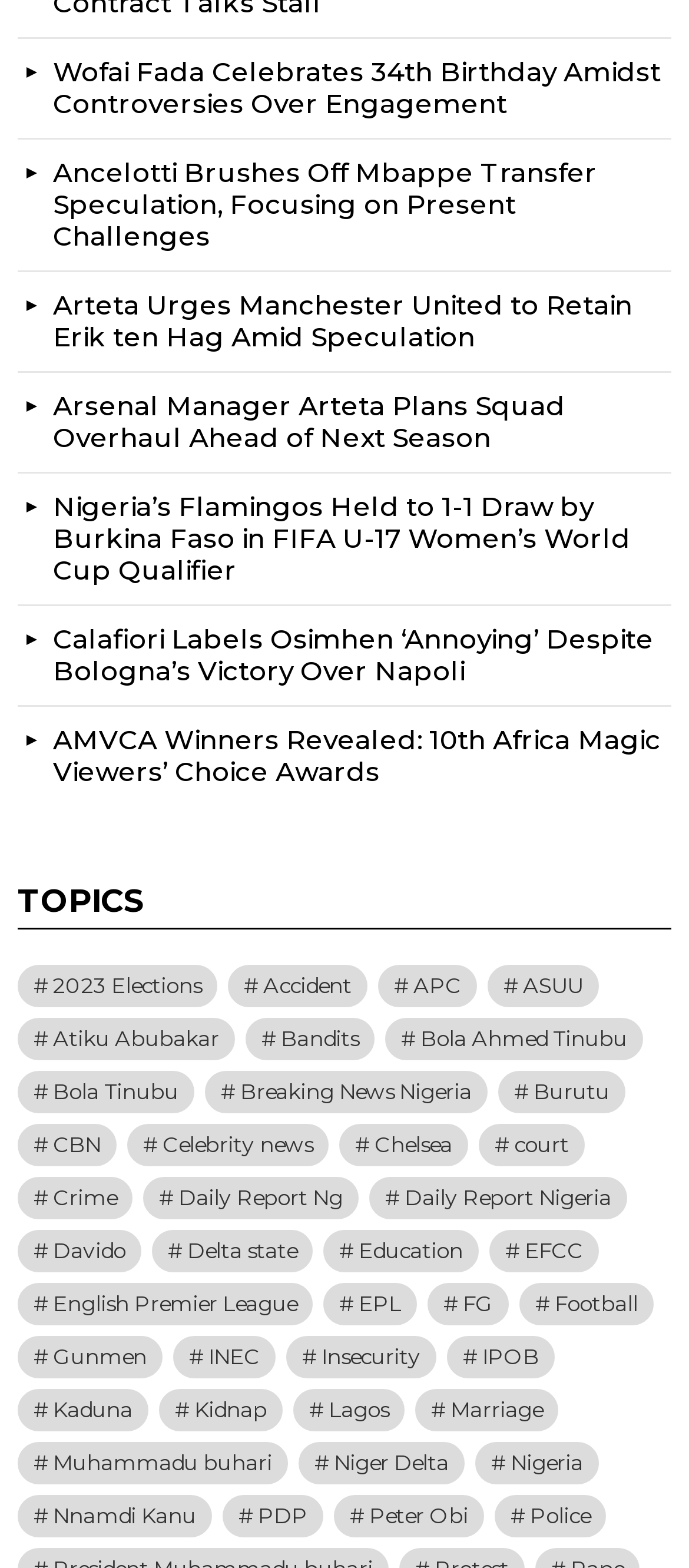Identify the bounding box coordinates of the clickable region necessary to fulfill the following instruction: "Click on GENERAL". The bounding box coordinates should be four float numbers between 0 and 1, i.e., [left, top, right, bottom].

None